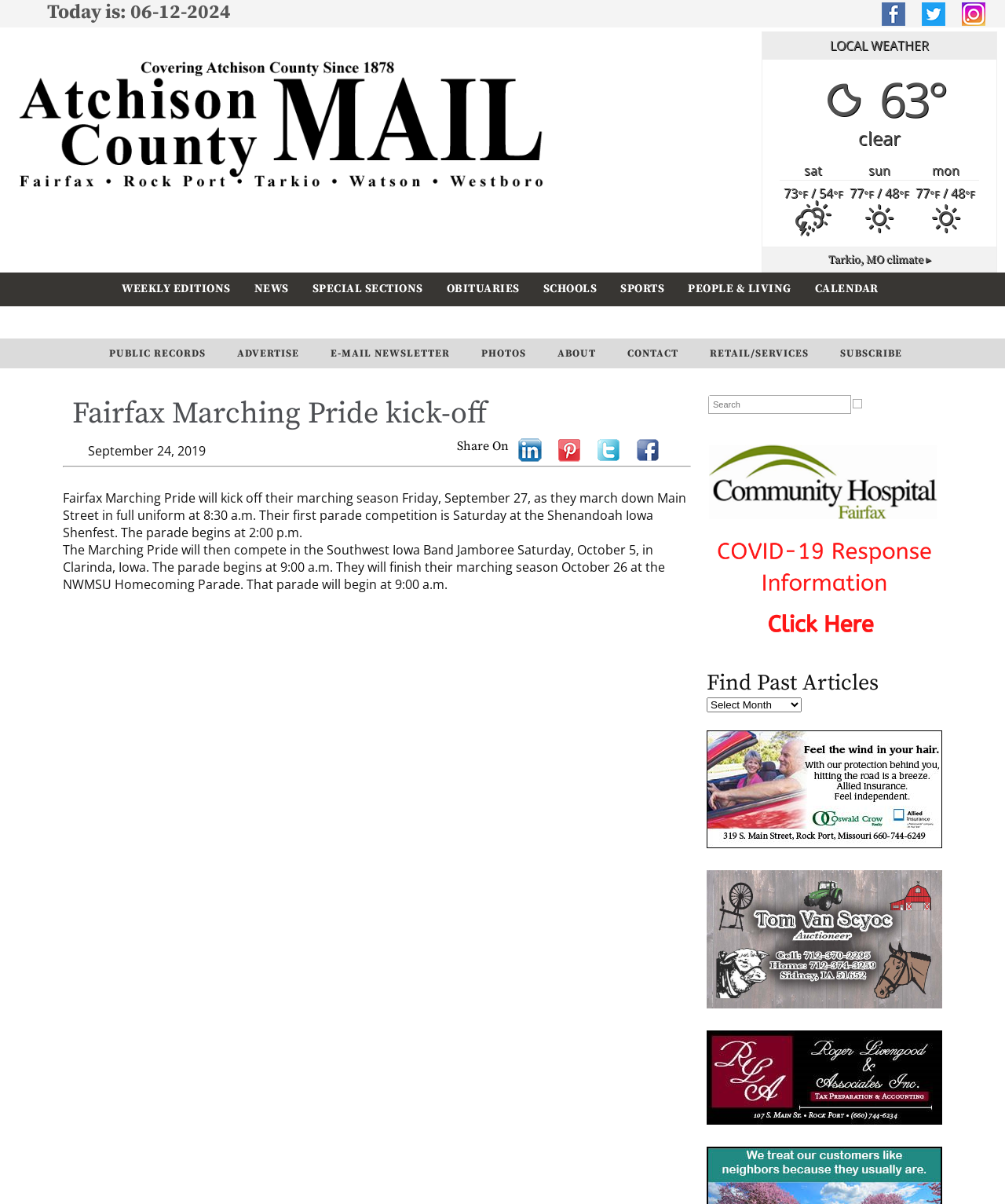Please mark the clickable region by giving the bounding box coordinates needed to complete this instruction: "search for something".

[0.705, 0.328, 0.847, 0.344]